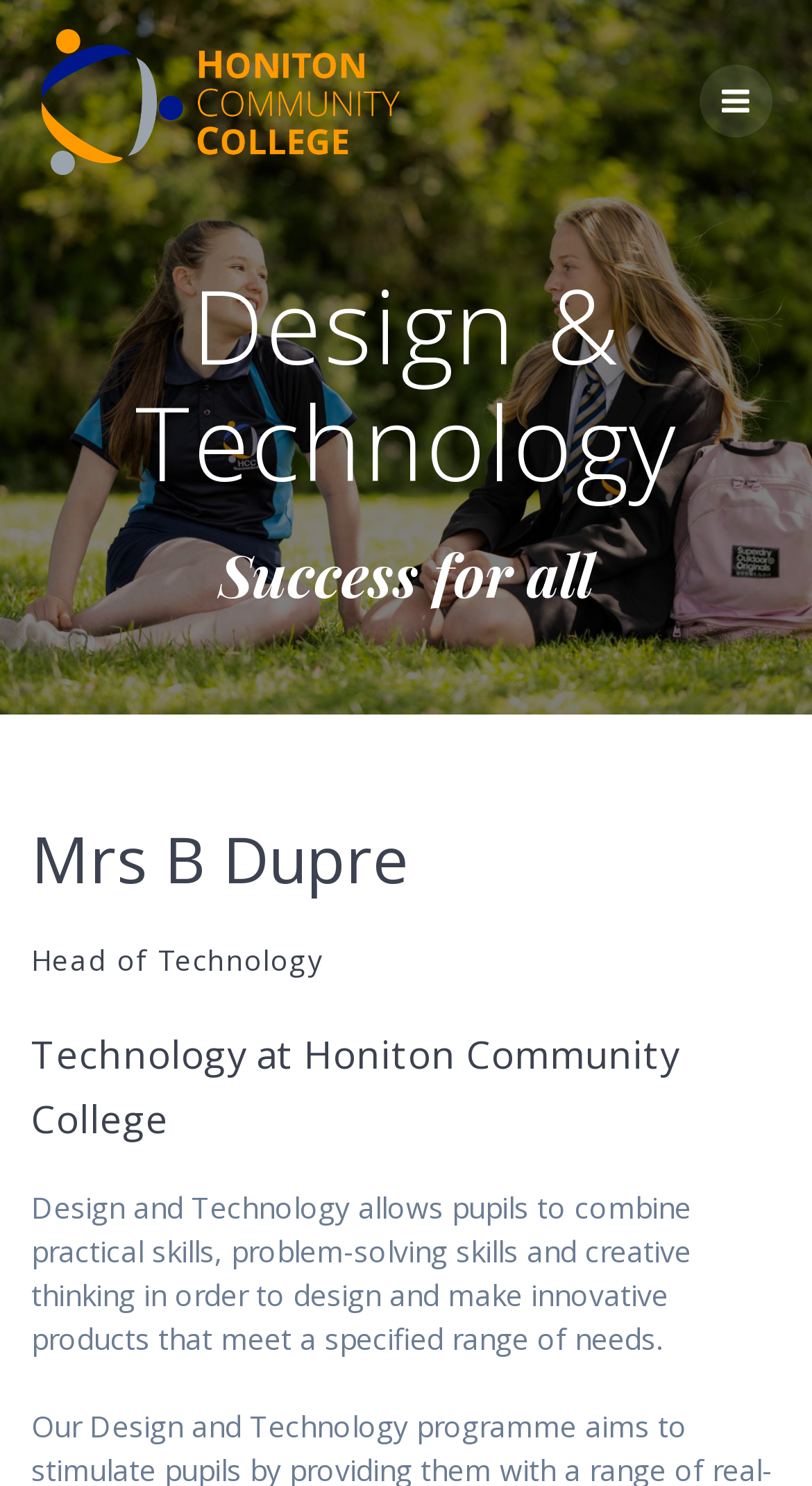What skills are combined in Design and Technology?
Based on the image, answer the question in a detailed manner.

According to the webpage, Design and Technology allows pupils to combine practical skills, problem-solving skills and creative thinking in order to design and make innovative products, which implies that the skills combined in Design and Technology are practical, problem-solving, and creative thinking.